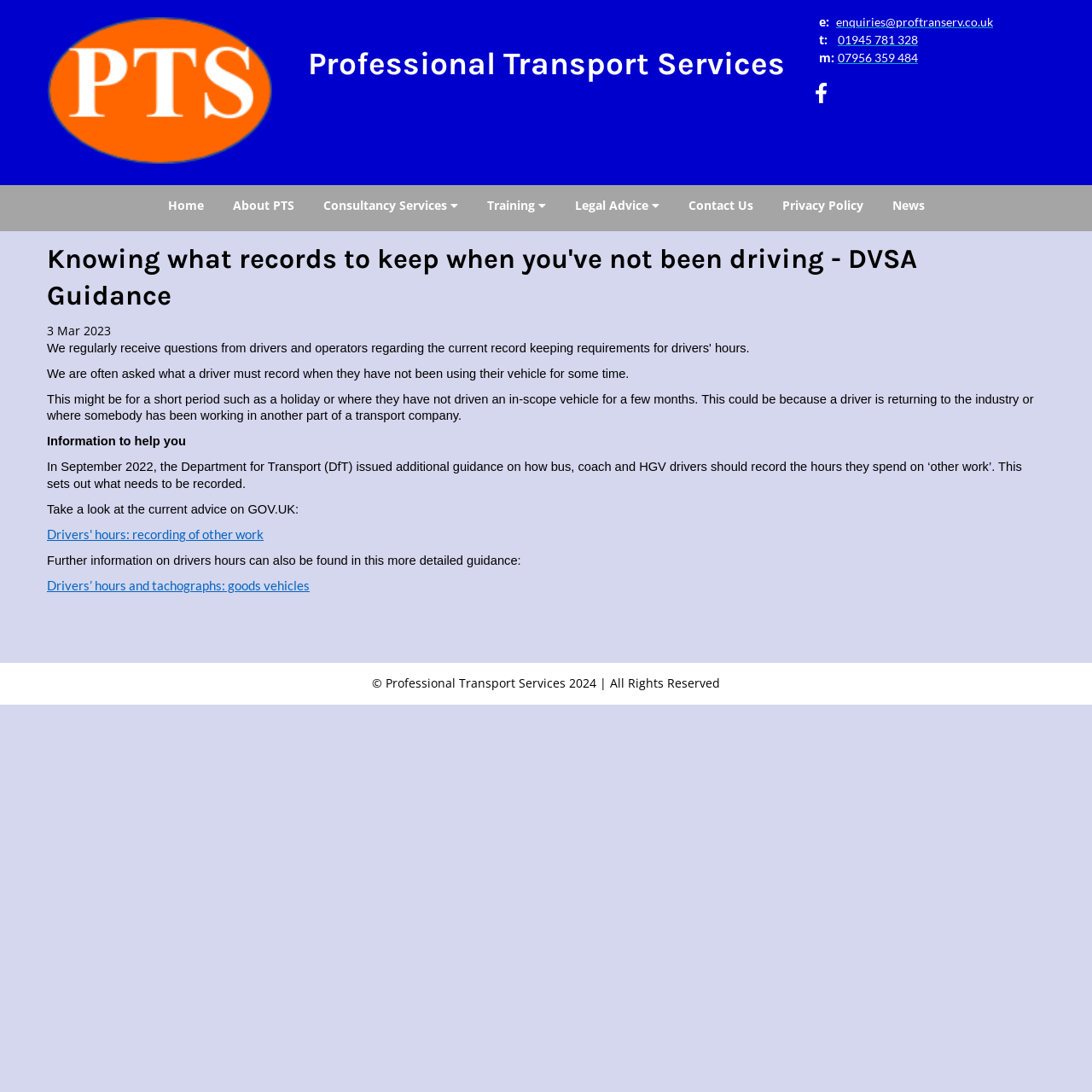What is the name of the transport company? Refer to the image and provide a one-word or short phrase answer.

Professional Transport Services